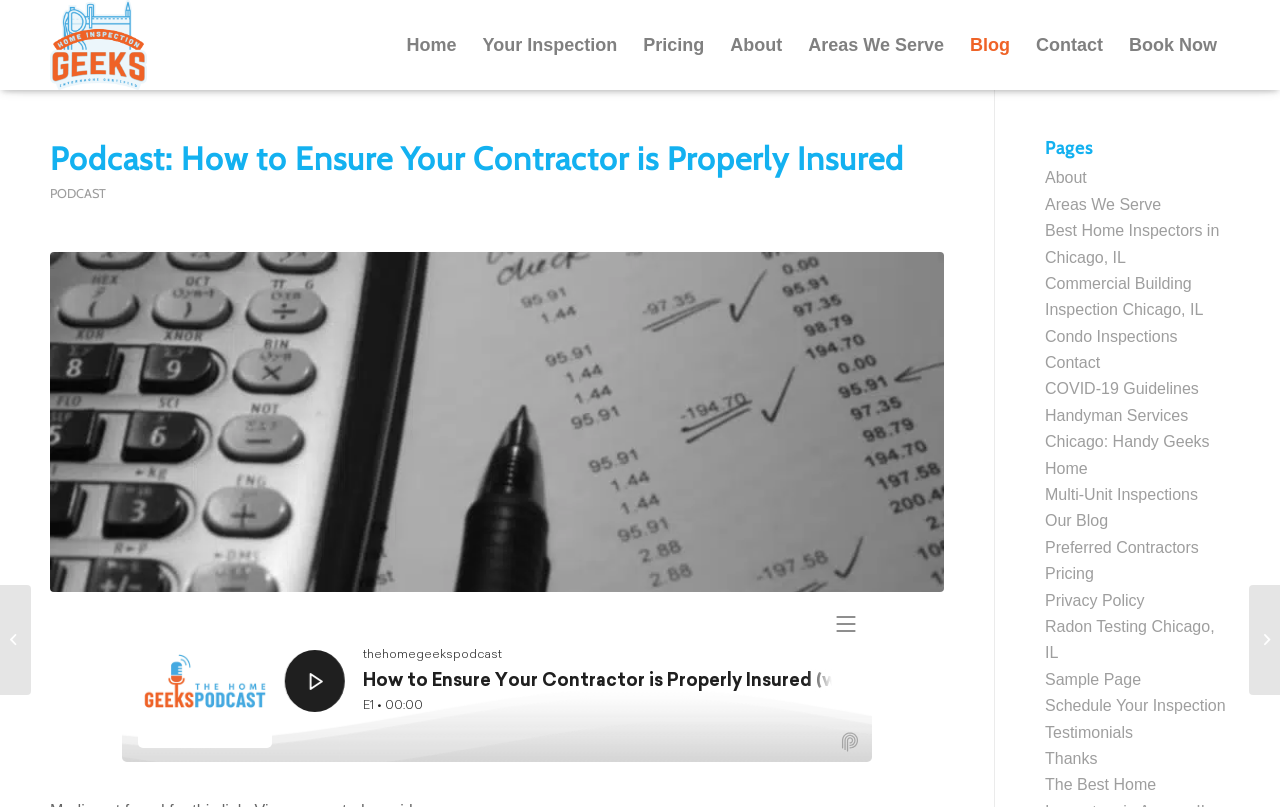Please determine the bounding box coordinates for the element with the description: "aria-label="Home Inspection Geeks"".

[0.039, 0.0, 0.115, 0.112]